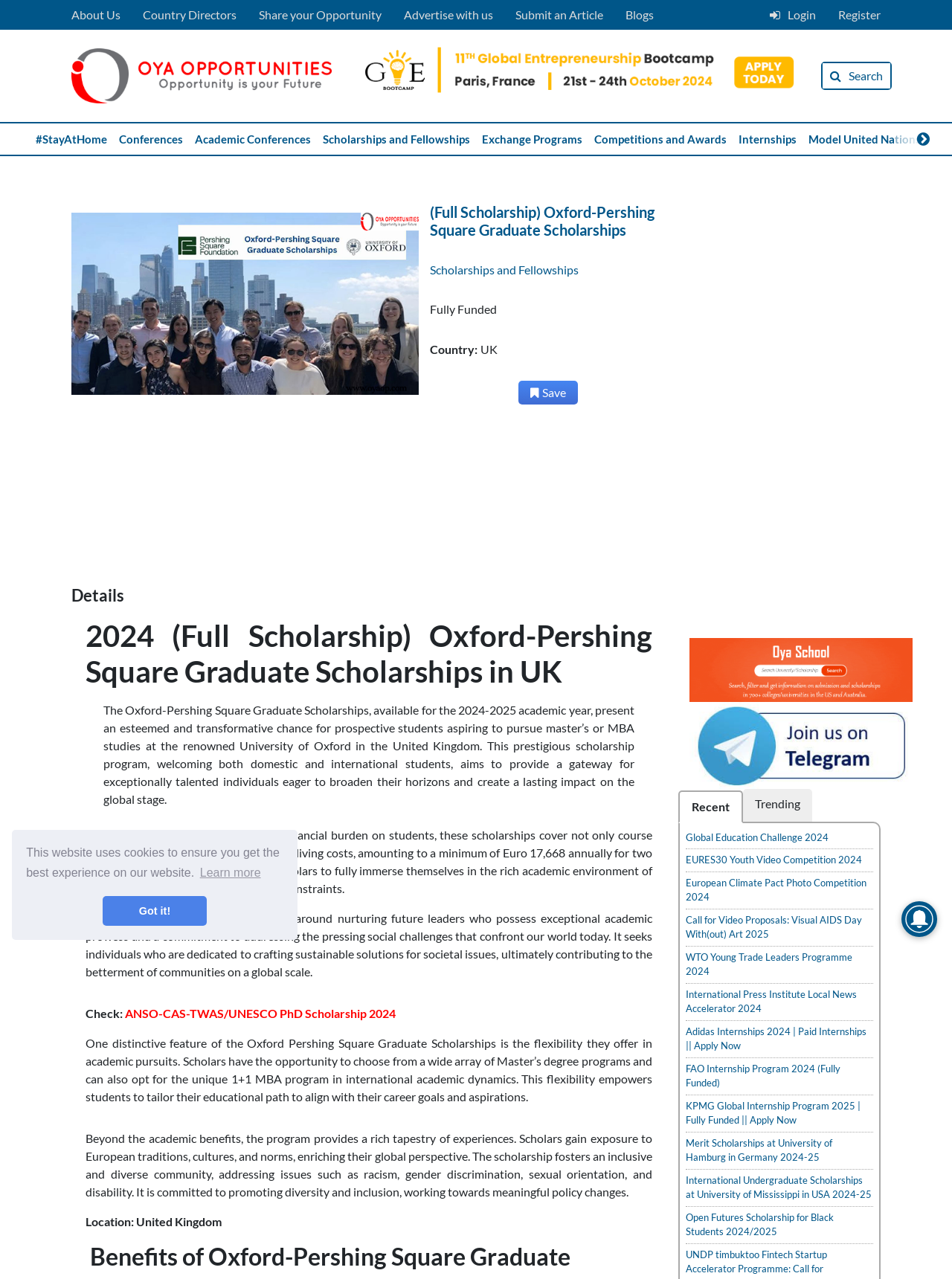What type of degree programs can scholars choose from?
Using the image as a reference, give an elaborate response to the question.

I found the answer by looking at the static text element with the text 'Scholars have the opportunity to choose from a wide array of Master’s degree programs...' which is located in the description of the scholarship.